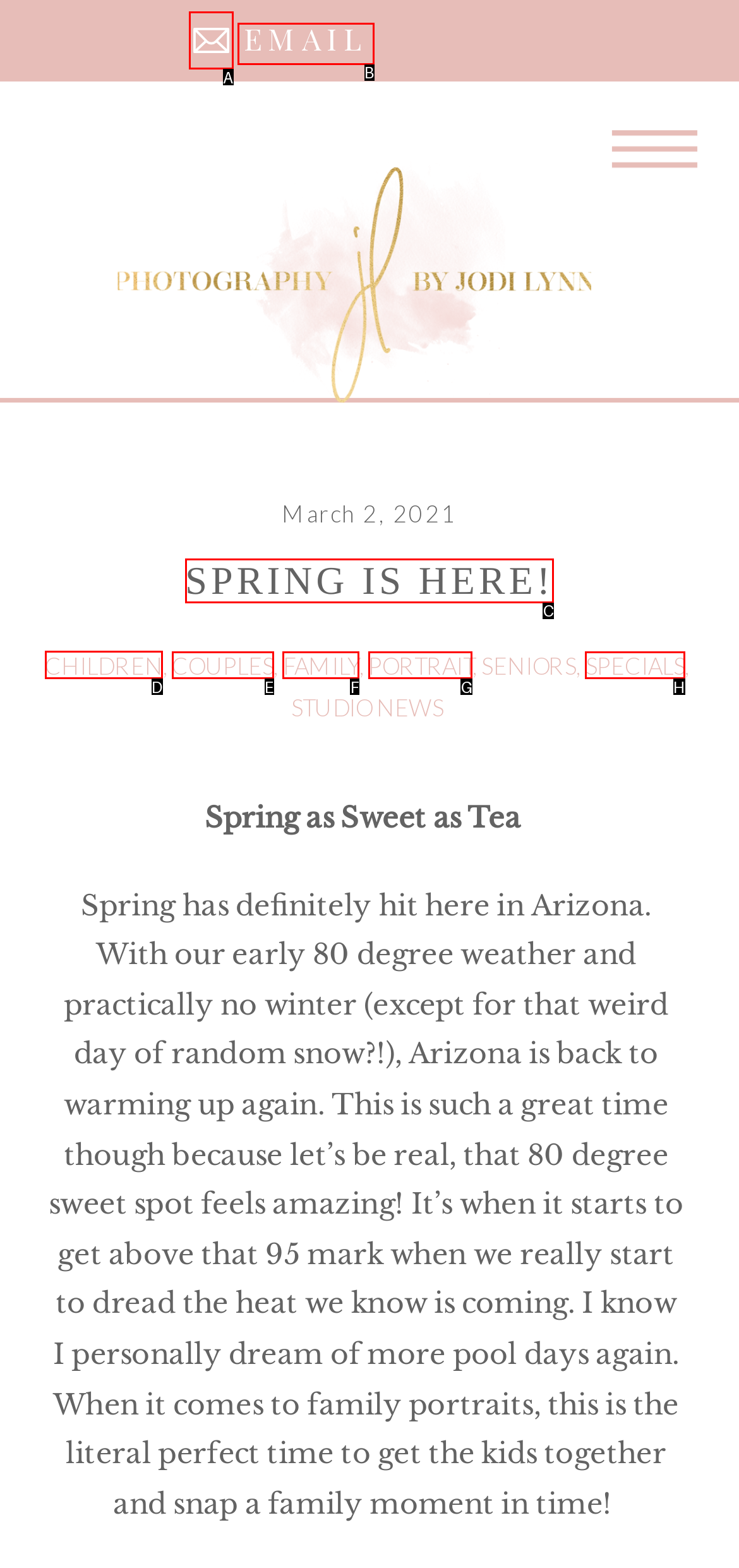Point out the letter of the HTML element you should click on to execute the task: Explore the CHILDREN category
Reply with the letter from the given options.

D